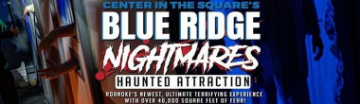Give a thorough caption of the image, focusing on all visible elements.

The image showcases the promotional material for "Blue Ridge Nightmares," a haunted attraction located in Roanoke, Virginia, as part of the Center in the Square. Featuring a striking design, the caption emphasizes that this attraction is touted as Roanoke's newest and ultimate terrifying experience, boasting over 40,000 square feet filled with fear. The energetic typography and vivid colors create an engaging aesthetic, inviting thrill-seekers to explore the chilling adventures that await them in this haunted environment.